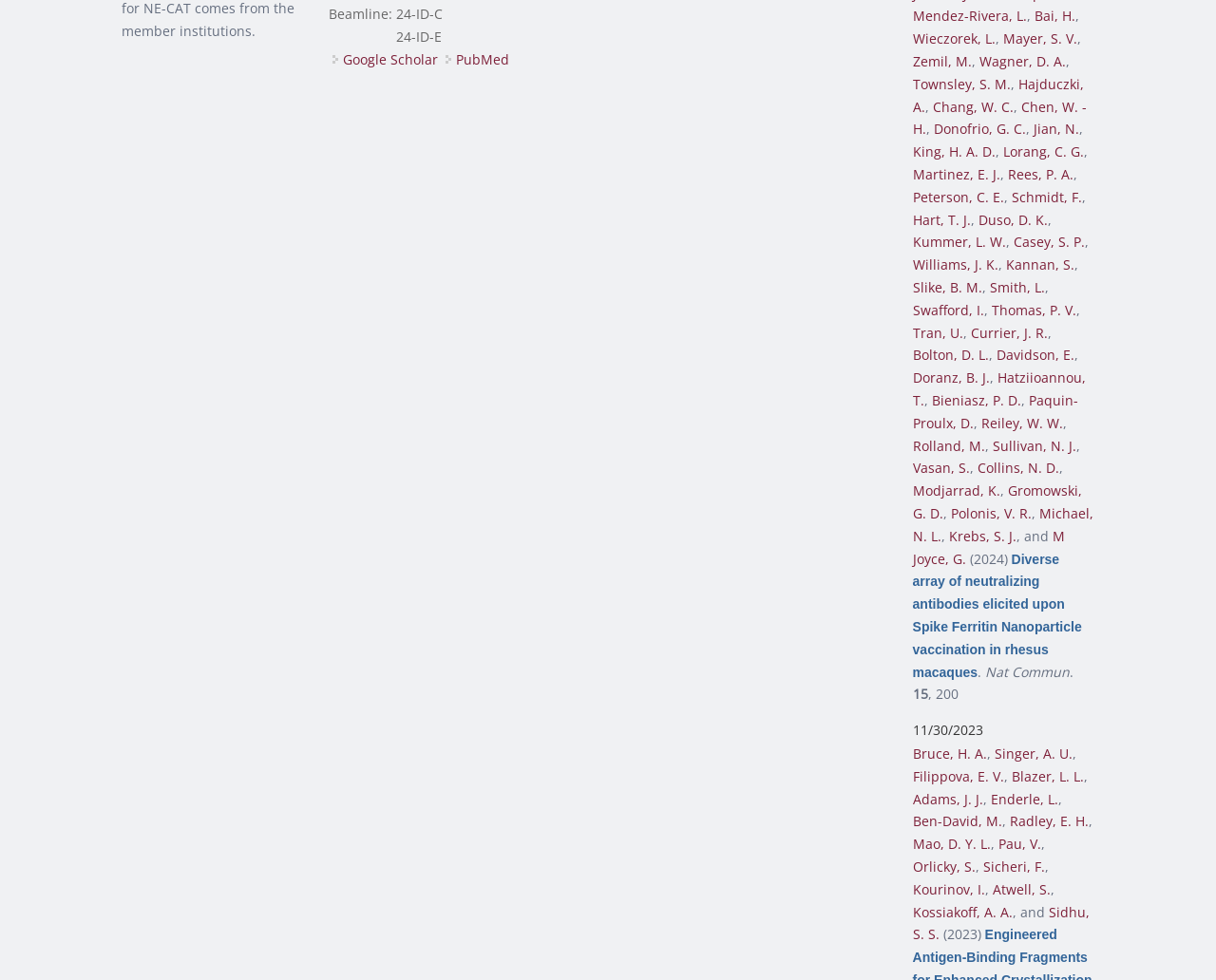Specify the bounding box coordinates for the region that must be clicked to perform the given instruction: "Explore the research of Sidhu, S. S.".

[0.75, 0.921, 0.896, 0.963]